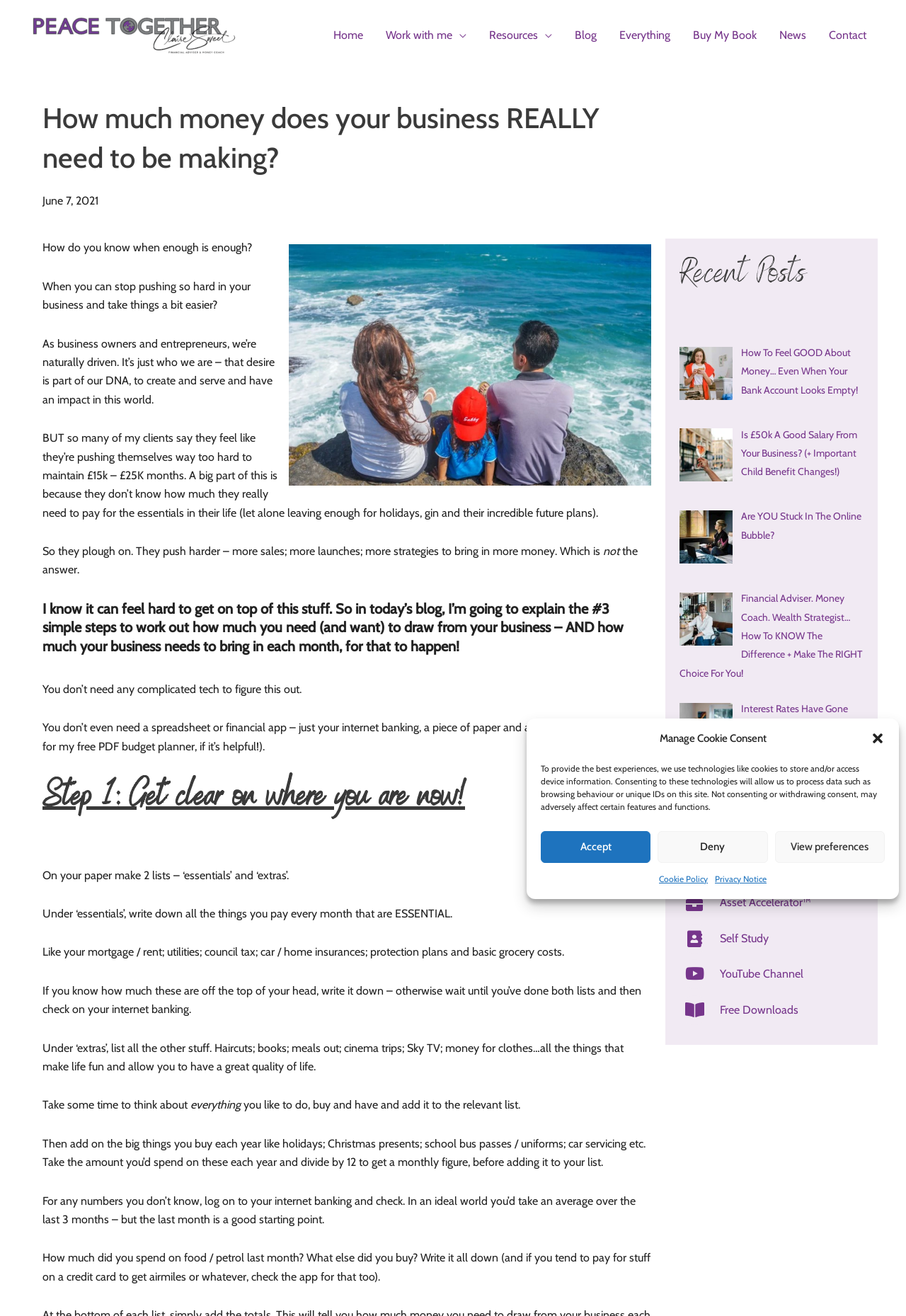Determine the main heading of the webpage and generate its text.

How much money does your business REALLY need to be making?